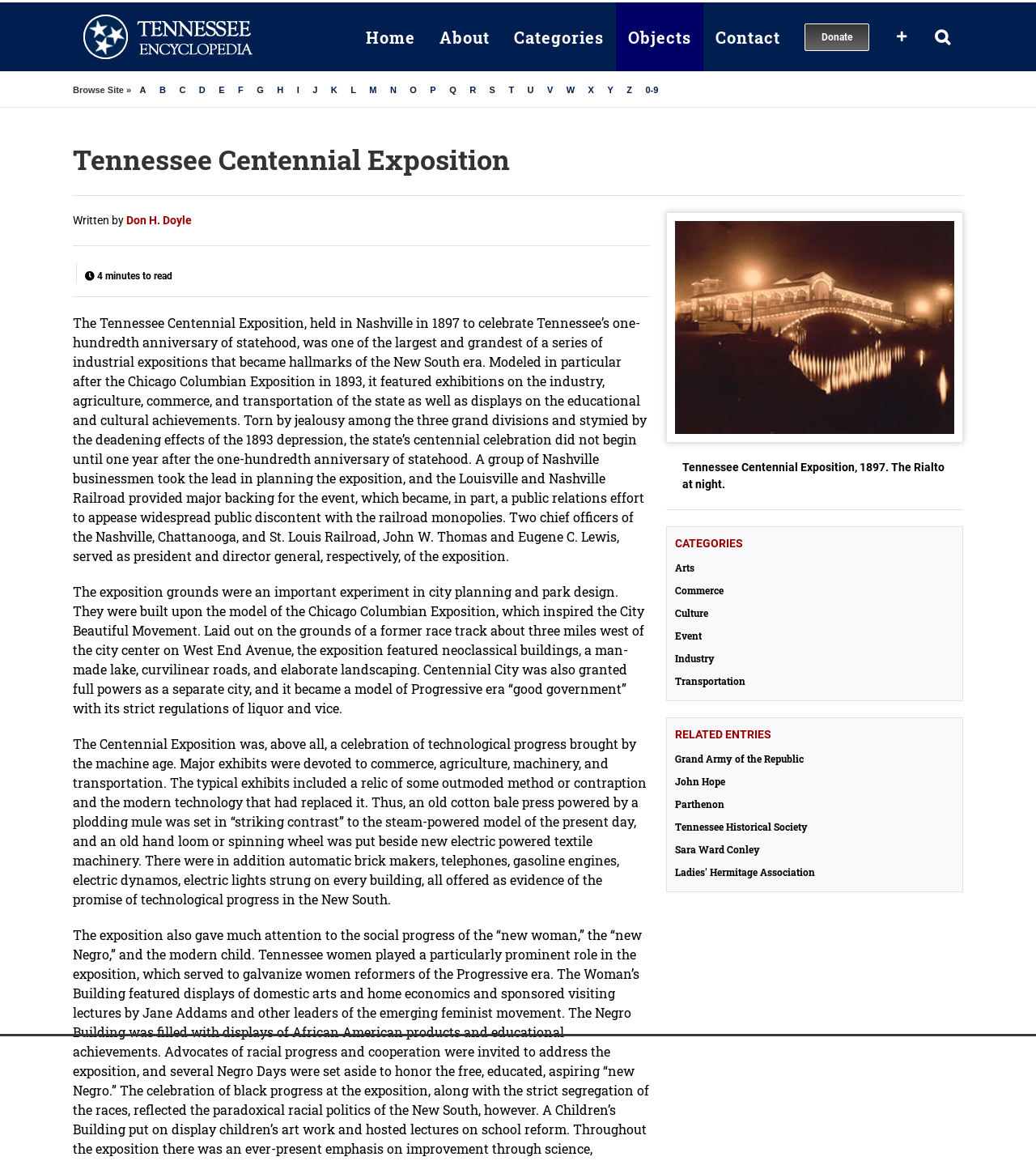Identify the bounding box coordinates of the clickable region necessary to fulfill the following instruction: "View the 'Assisi' article". The bounding box coordinates should be four float numbers between 0 and 1, i.e., [left, top, right, bottom].

None